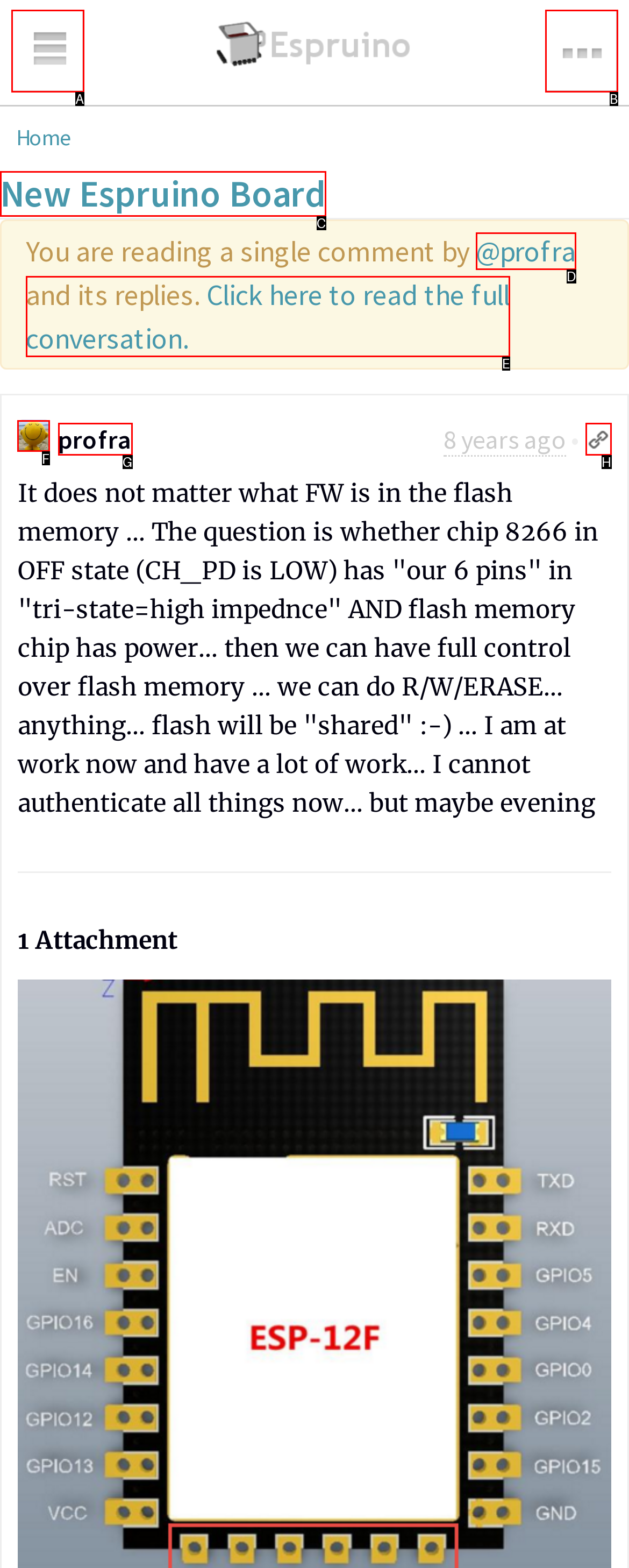Point out the HTML element I should click to achieve the following: View avatar of profra Reply with the letter of the selected element.

F